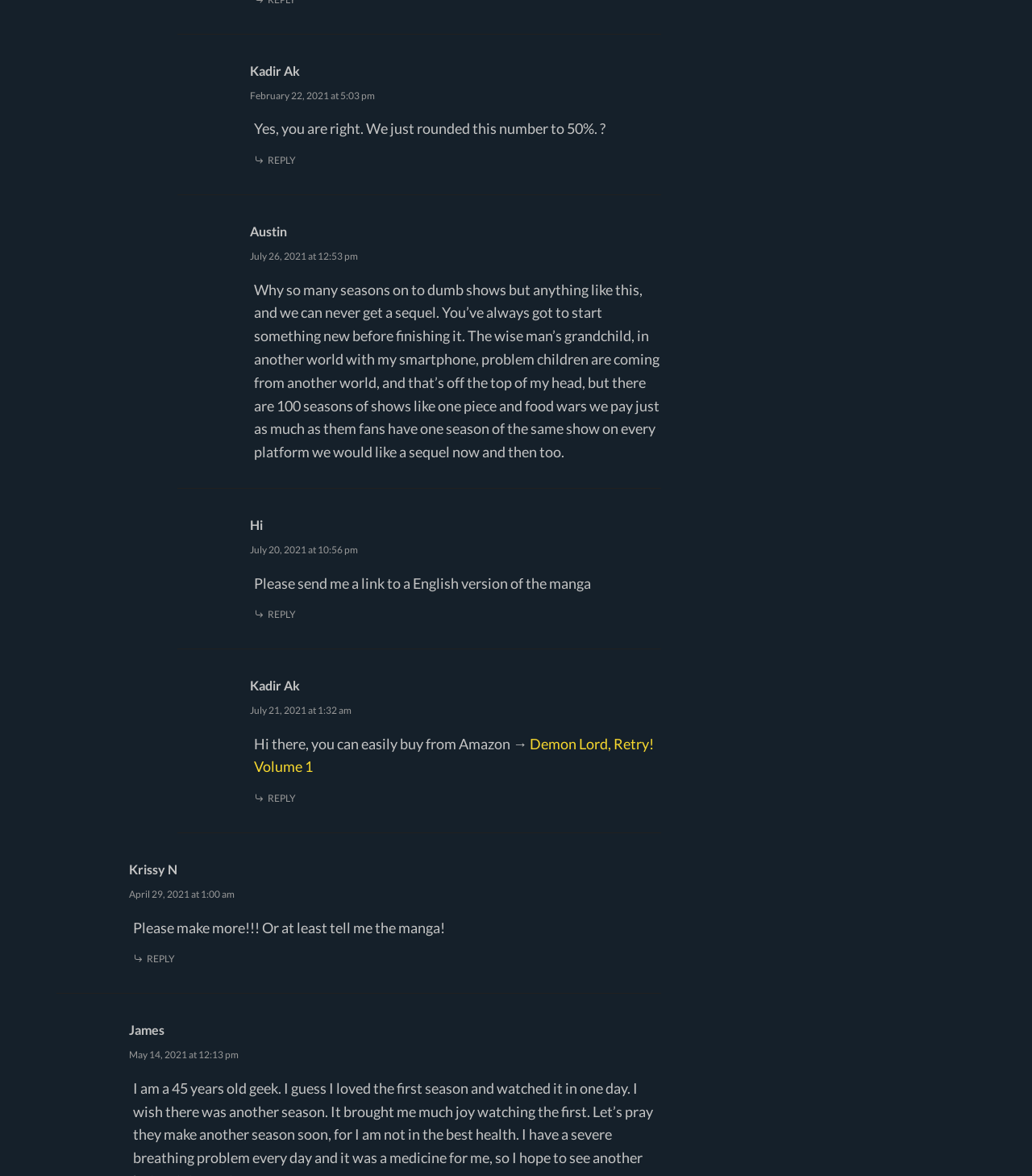Provide the bounding box coordinates for the area that should be clicked to complete the instruction: "Click on the link 'INDIVIDUAL VS INSTITUTION'".

None